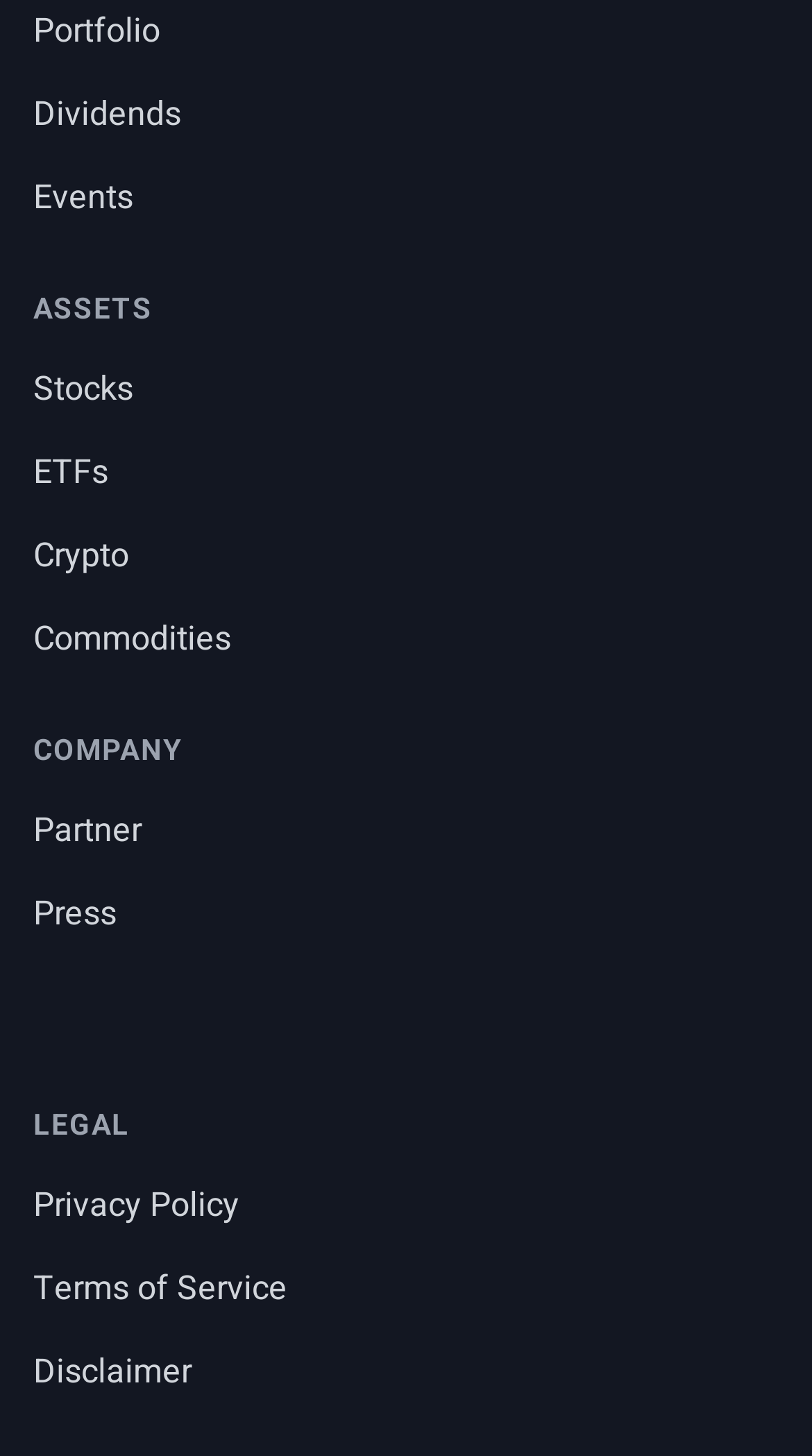Using the information from the screenshot, answer the following question thoroughly:
What is the last link under COMPANY?

I looked at the links under the 'COMPANY' heading and found that the last link is 'Press'.